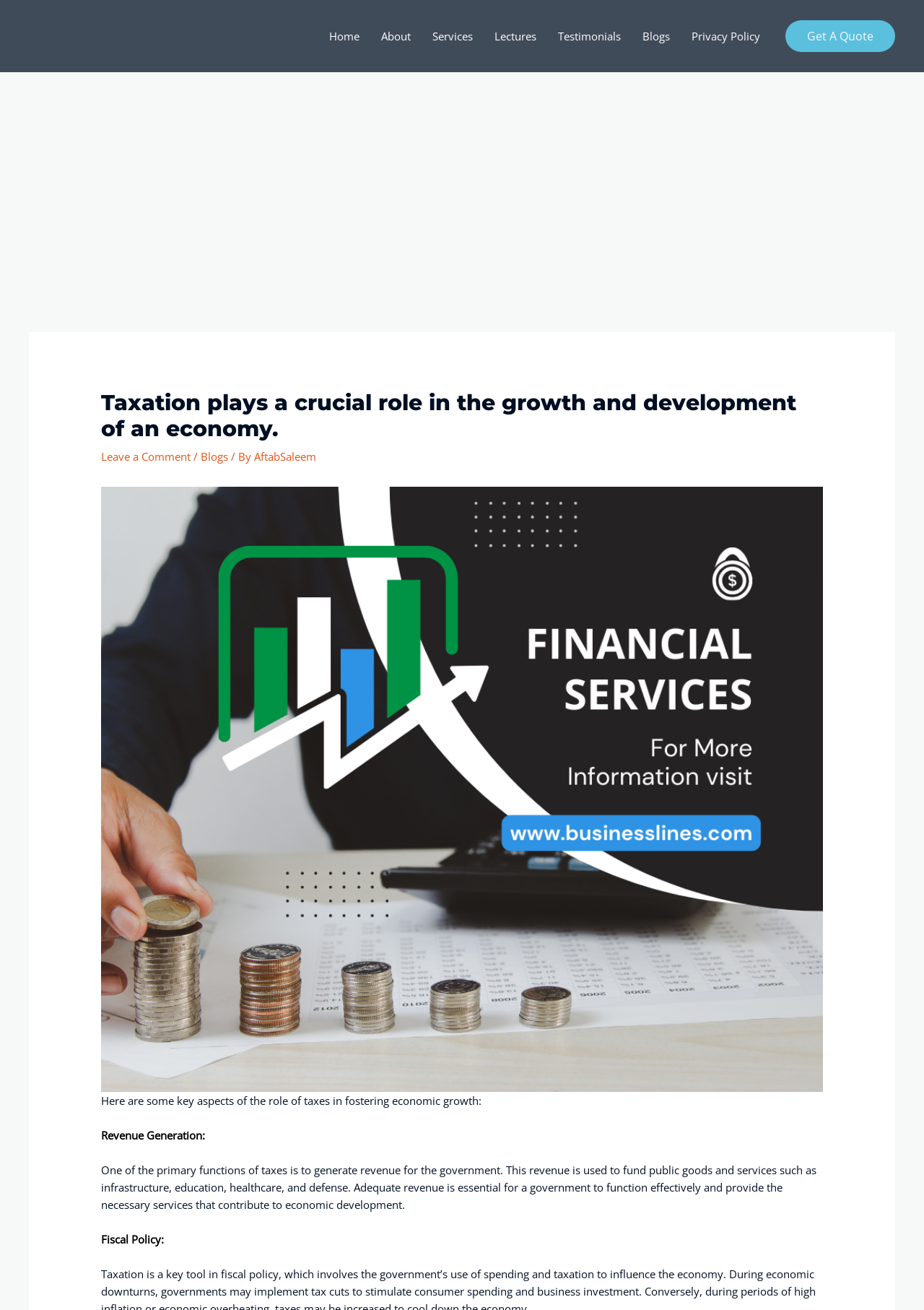Determine which piece of text is the heading of the webpage and provide it.

Taxation plays a crucial role in the growth and development of an economy.